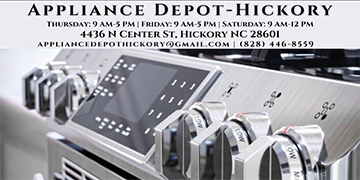Respond to the question below with a single word or phrase: What days is the store open?

Thursday to Saturday